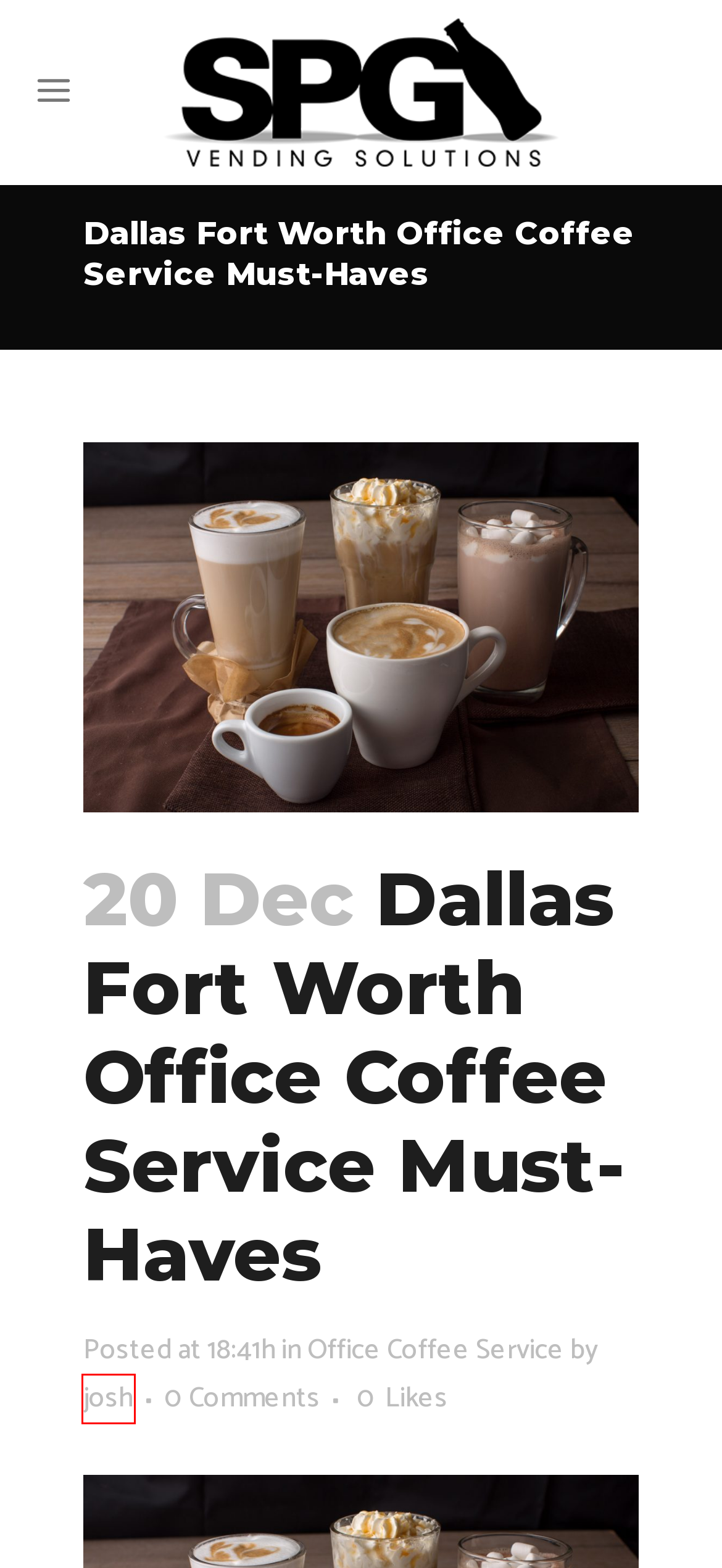Examine the screenshot of a webpage featuring a red bounding box and identify the best matching webpage description for the new page that results from clicking the element within the box. Here are the options:
A. Vending Machines Have Value Dallas Fort Worth | SPG Vending Solutions
B. Office Coffee Service Archives - SPG Vending Solutions
C. josh, Author at SPG Vending Solutions
D. May 2020 - SPG Vending Solutions
E. Vending Machines | DFW | SPG Vending Solutions
F. Vending Industry Archives - SPG Vending Solutions
G. May 2019 - SPG Vending Solutions
H. Office Breakroom Archives - SPG Vending Solutions

C